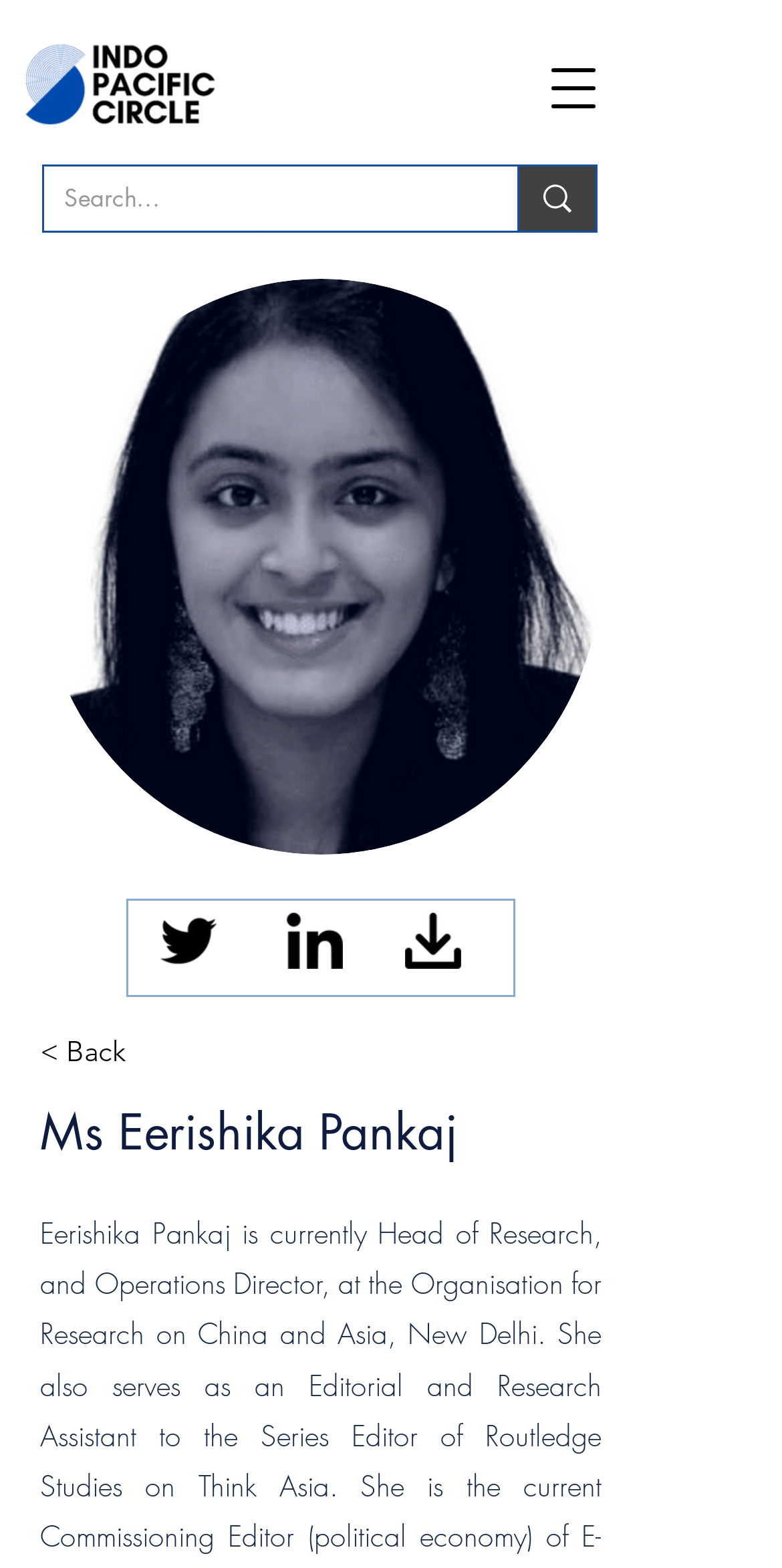What is the name of the person on the webpage?
Look at the image and provide a detailed response to the question.

The name of the person on the webpage is Ms Eerishika Pankaj, which is a heading element located at the top center of the webpage, with a bounding box of [0.051, 0.702, 0.769, 0.742].